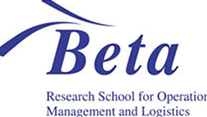What is the focus of the Research School for Operation Management and Logistics?
Based on the image, give a concise answer in the form of a single word or short phrase.

Operations management and logistics